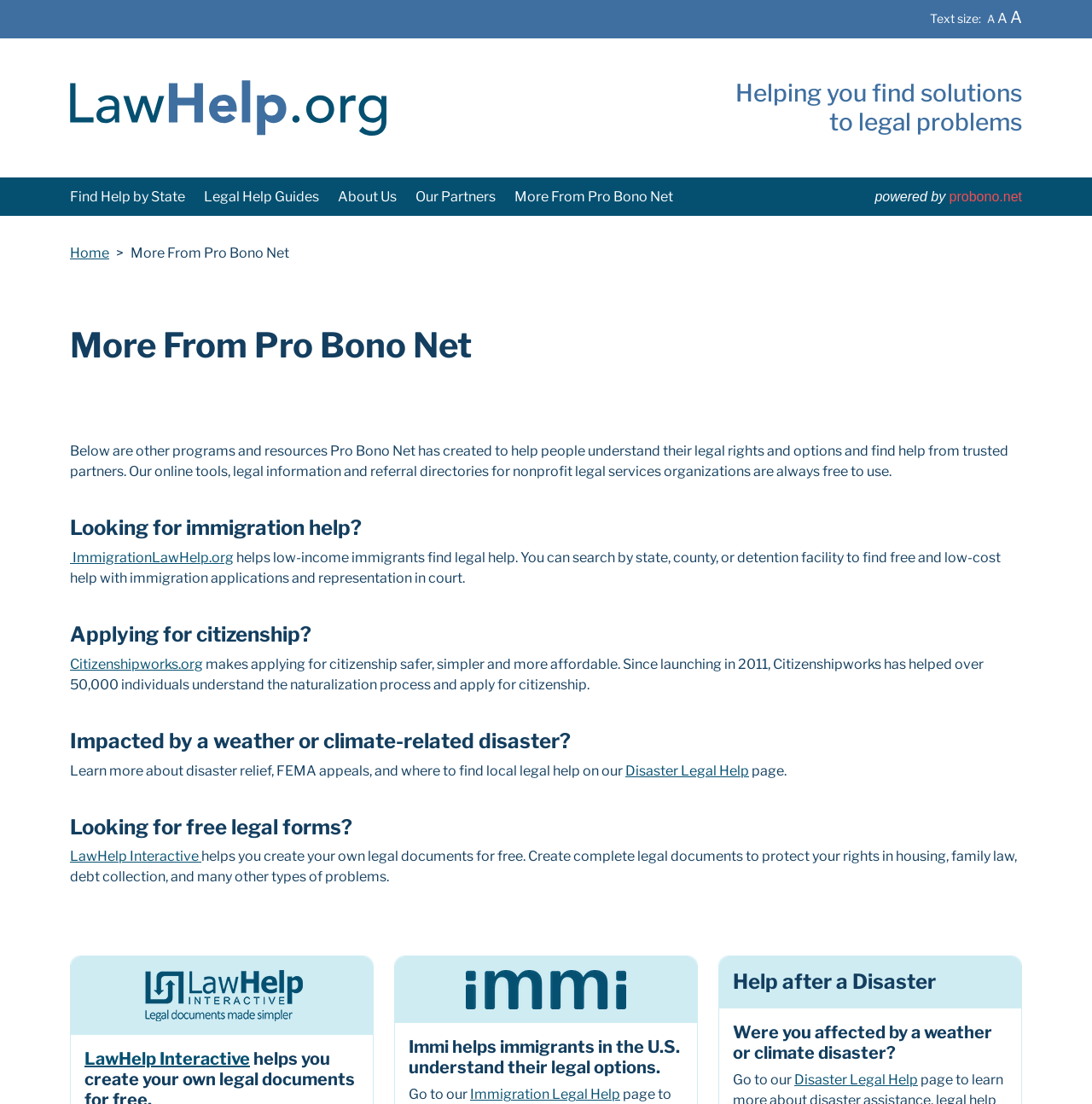Give a detailed account of the webpage, highlighting key information.

This webpage is dedicated to providing free legal help and resources to individuals in need. At the top of the page, there is a section with three links to adjust the text size. Below this section, there is a prominent heading that reads "Helping you find solutions to legal problems." 

On the left side of the page, there are five main links: "Find Help by State", "Legal Help Guides", "About Us", "Our Partners", and "More From Pro Bono Net". These links are positioned vertically, with "Find Help by State" at the top and "More From Pro Bono Net" at the bottom.

To the right of these links, there is a section with a heading "More From Pro Bono Net" and a brief description of the organization's online tools, legal information, and referral directories. Below this section, there are several headings and links related to specific legal topics, including immigration help, applying for citizenship, disaster relief, and free legal forms.

The immigration help section includes a link to ImmigrationLawHelp.org, which provides information on finding legal help with immigration applications and representation in court. The citizenship section includes a link to Citizenshipworks.org, which helps individuals understand the naturalization process and apply for citizenship.

The disaster relief section includes a link to the "Disaster Legal Help" page, which provides information on disaster relief, FEMA appeals, and local legal help. The free legal forms section includes a link to LawHelp Interactive, which allows users to create their own legal documents for free.

At the bottom of the page, there are additional links and headings related to immigration legal help, disaster legal help, and other resources. The page also features a navigation breadcrumb trail at the top, which shows the user's current location within the website.